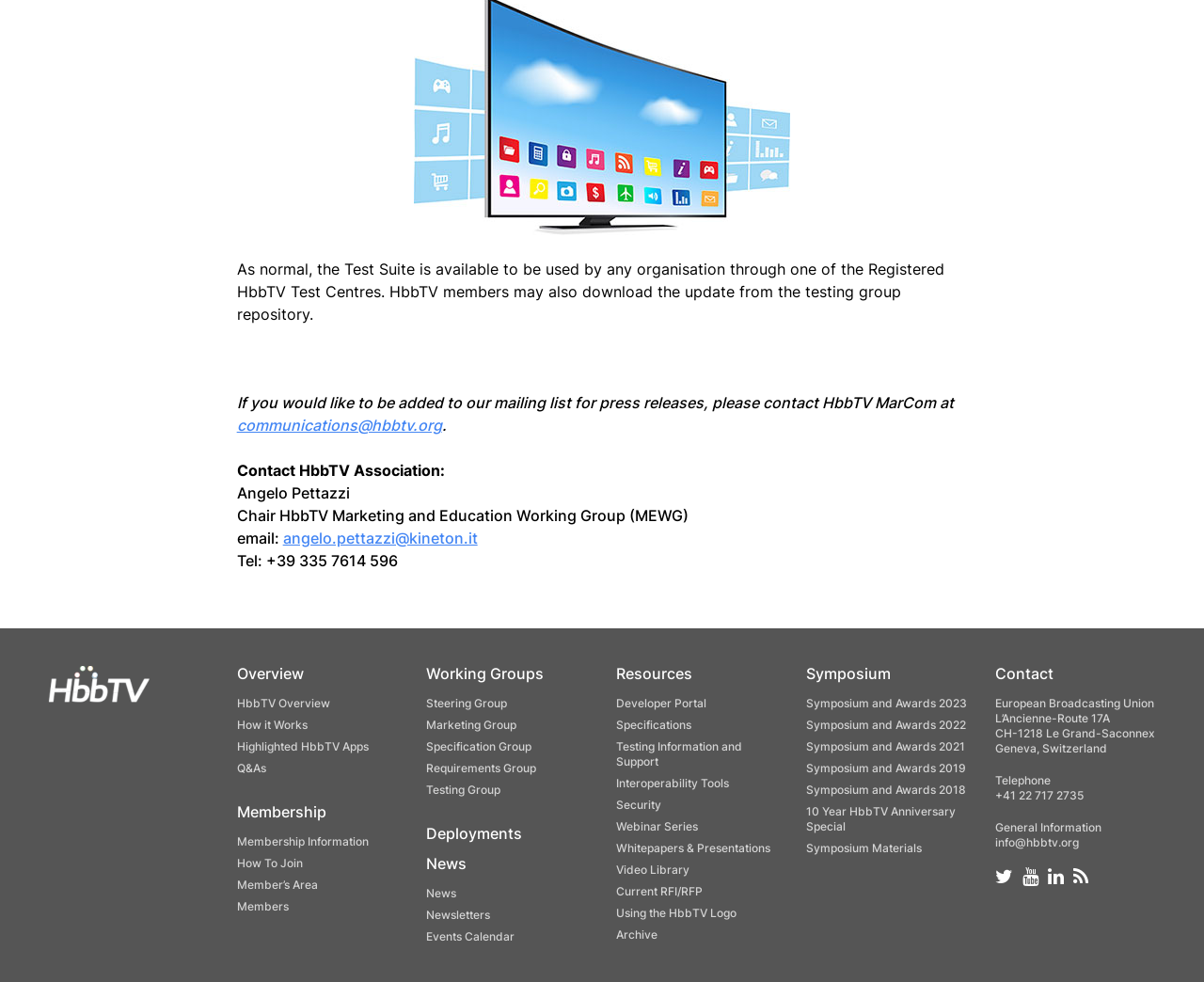Determine the bounding box coordinates for the UI element matching this description: "Landpride".

None